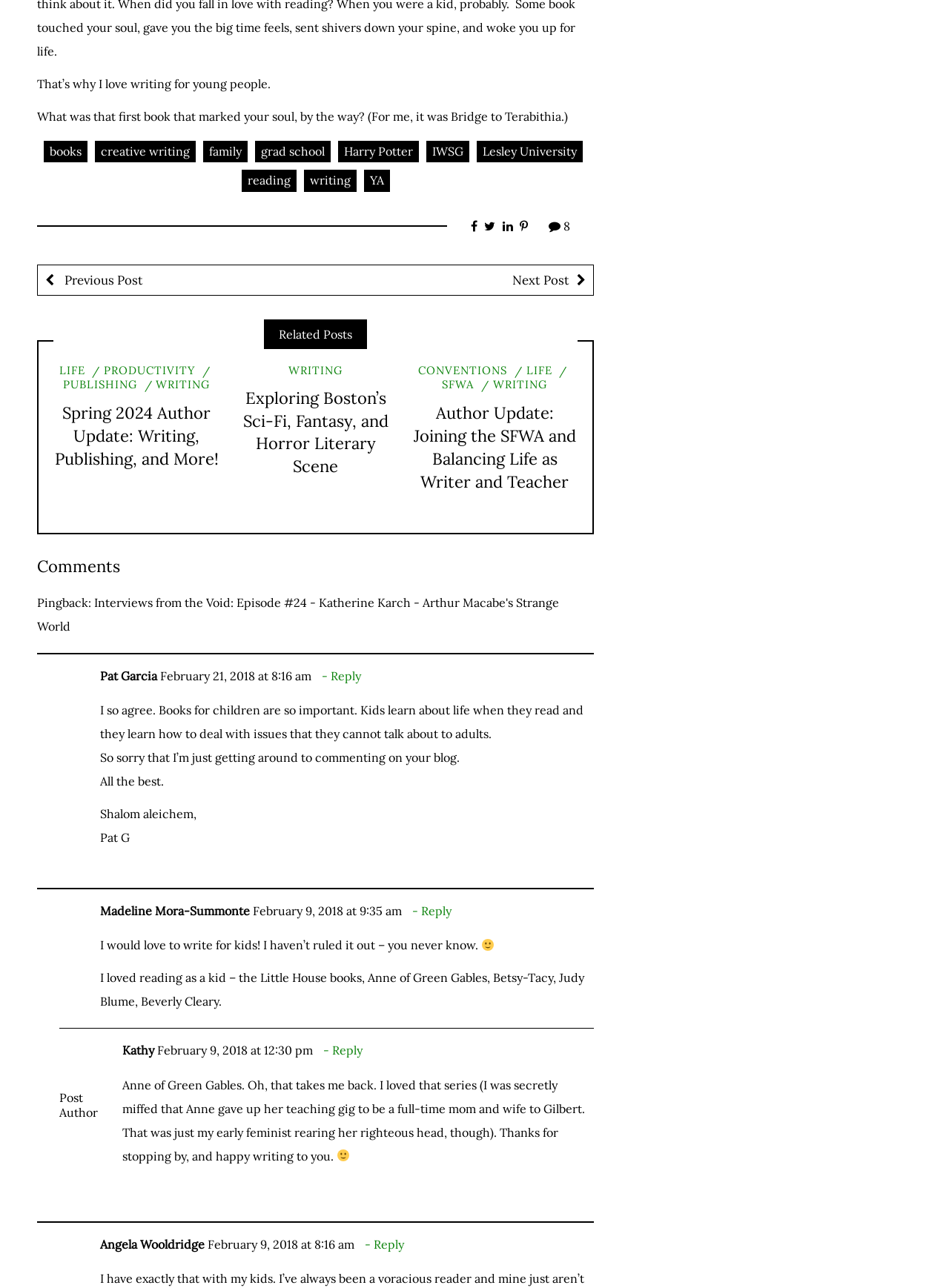Could you highlight the region that needs to be clicked to execute the instruction: "Click on the 'books' link"?

[0.046, 0.109, 0.092, 0.126]